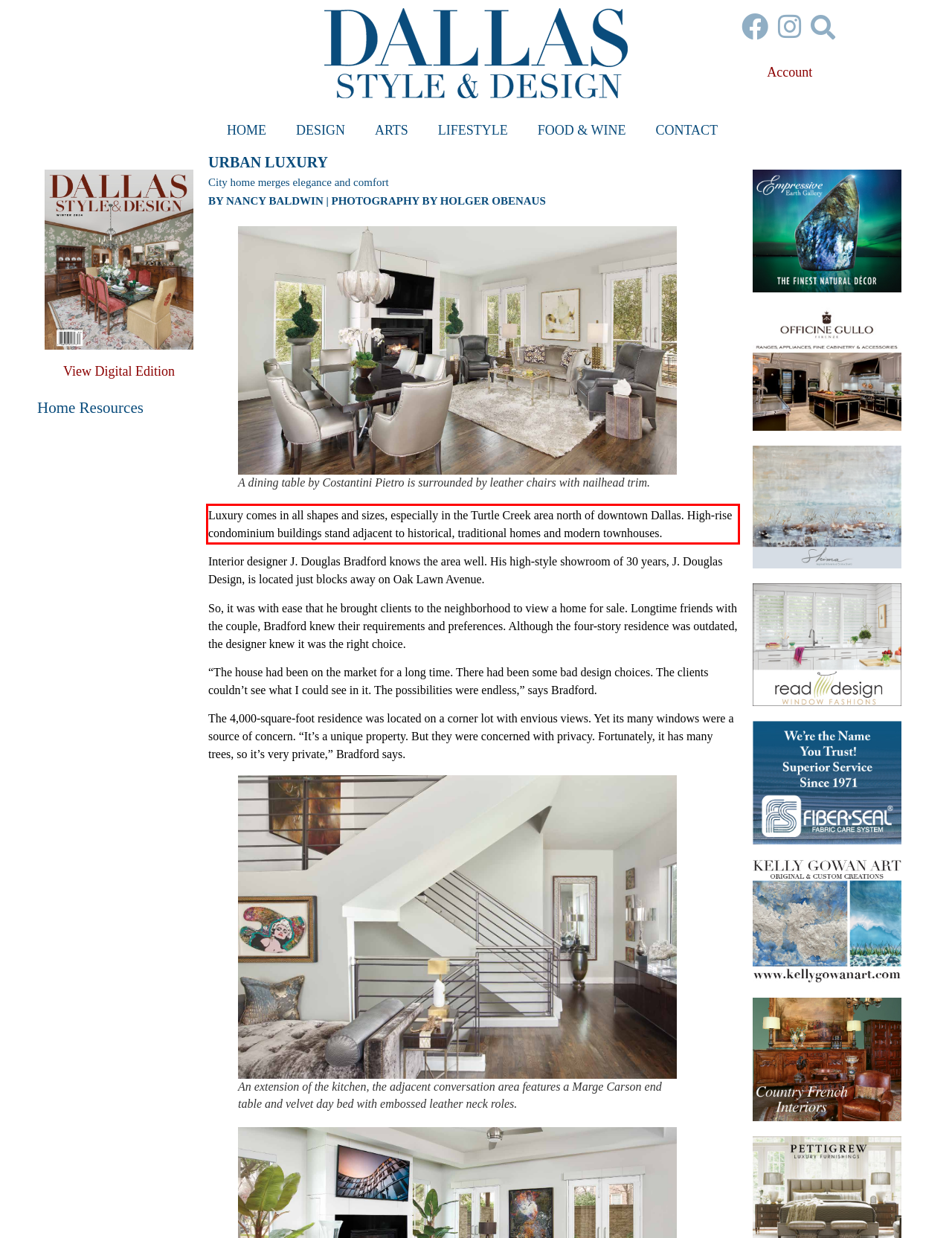Perform OCR on the text inside the red-bordered box in the provided screenshot and output the content.

Luxury comes in all shapes and sizes, especially in the Turtle Creek area north of downtown Dallas. High-rise condominium buildings stand adjacent to historical, traditional homes and modern townhouses.